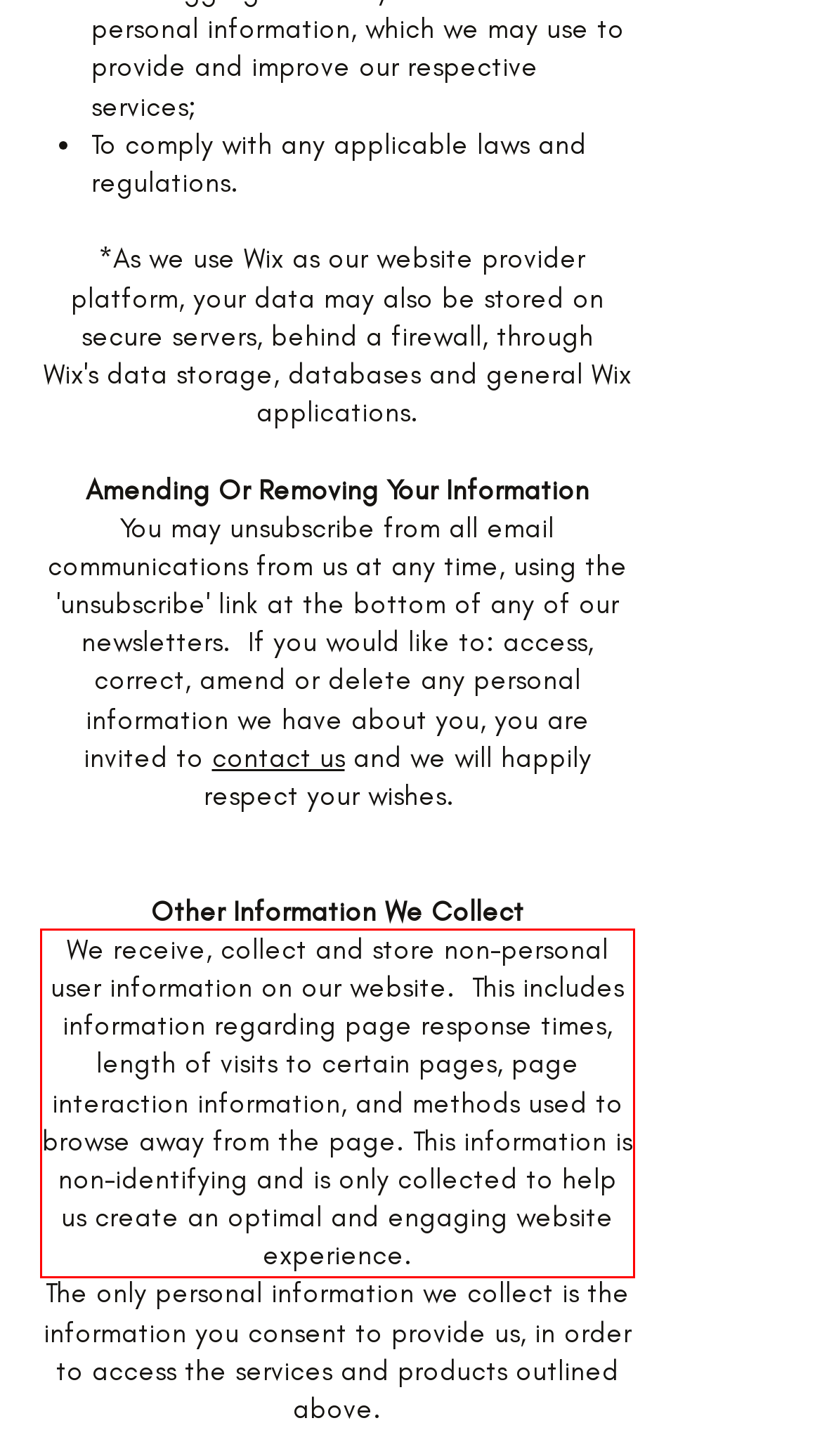Given a screenshot of a webpage, identify the red bounding box and perform OCR to recognize the text within that box.

We receive, collect and store non-personal user information on our website. This includes information regarding page response times, length of visits to certain pages, page interaction information, and methods used to browse away from the page. This information is non-identifying and is only collected to help us create an optimal and engaging website experience.